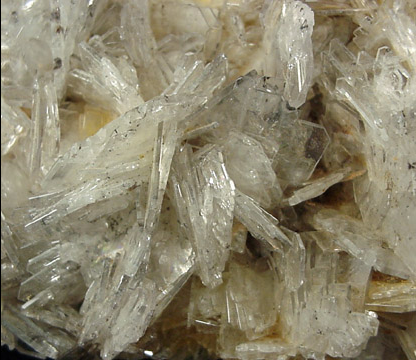Respond to the following question with a brief word or phrase:
What is the size range of individual crystals?

12 to 25 millimeters